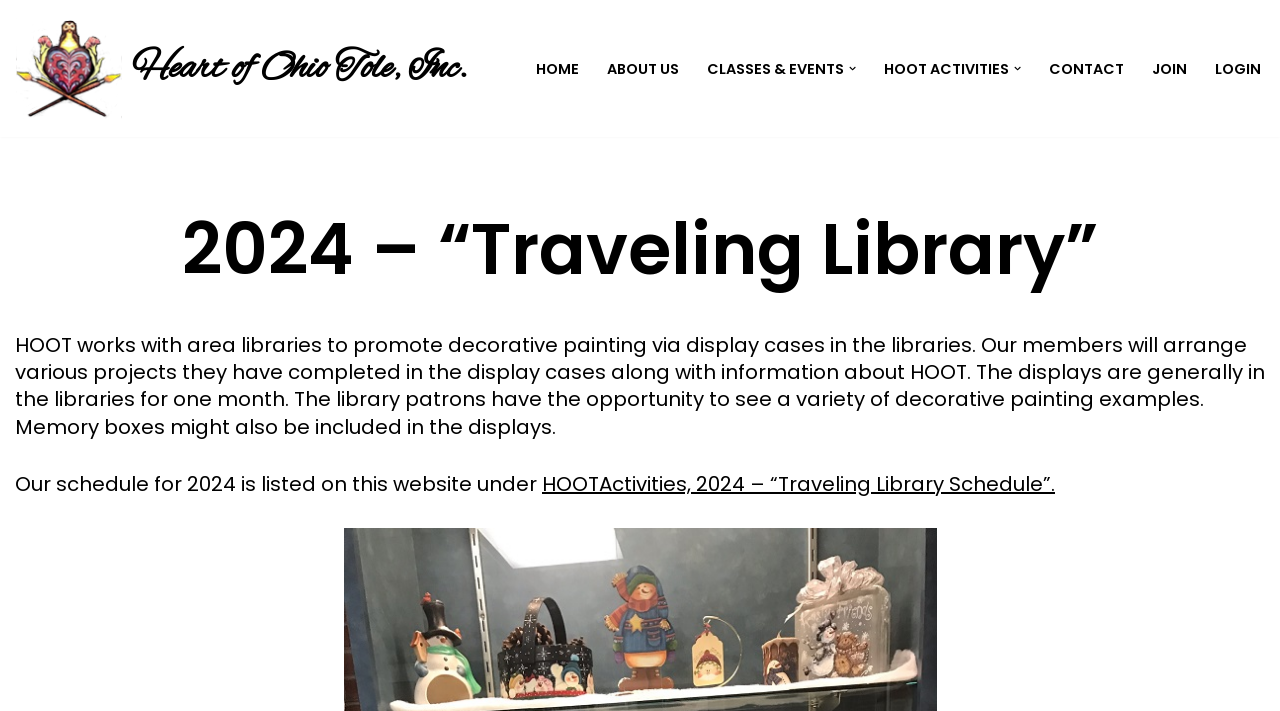Find the bounding box coordinates of the UI element according to this description: "Heart of Ohio Tole, Inc.".

[0.012, 0.025, 0.365, 0.167]